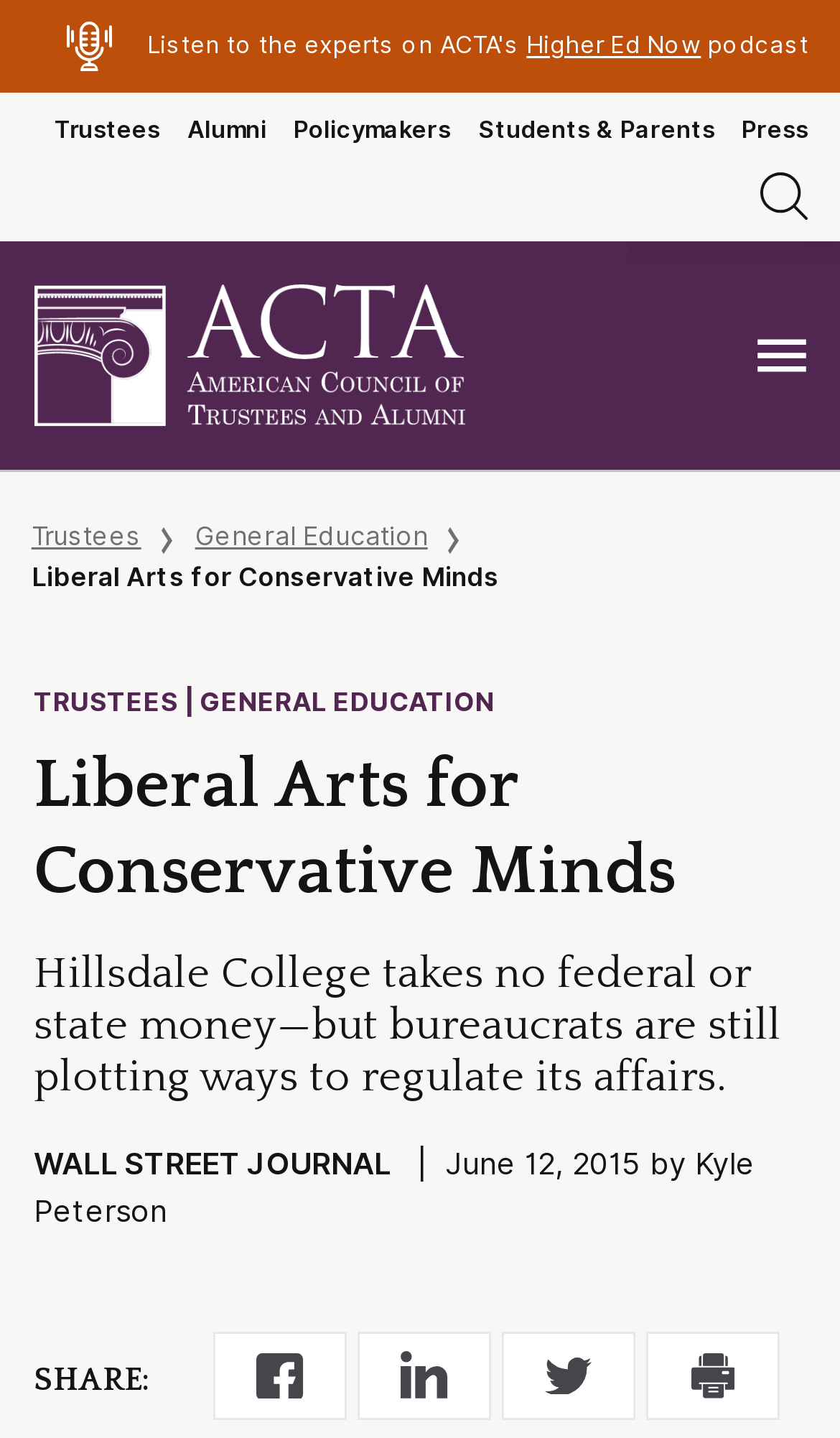Offer a comprehensive description of the webpage’s content and structure.

The webpage appears to be an article or blog post from the American Council of Trustees and Alumni, with a focus on liberal arts education for conservative minds. 

At the top of the page, there is a logo image on the left side, and a link to "Higher Ed Now" podcast on the right side, accompanied by a "podcast" label. Below this, there is a navigation menu with links to "Trustees", "Alumni", "Policymakers", "Students & Parents", and "Press". 

On the left side of the page, there is a vertical menu with links to "Trustees", "General Education", and "Liberal Arts for Conservative Minds". 

The main content of the page is divided into sections, each with a heading. The first section has a heading "TRUSTEES | GENERAL EDUCATION", and the second section has a heading "Liberal Arts for Conservative Minds". The third section has a longer heading that discusses Hillsdale College's independence from federal and state funding. 

Below these sections, there is an article or news piece from the Wall Street Journal, dated June 12, 2015, and written by Kyle Peterson. The article title is not explicitly mentioned, but it appears to discuss Hillsdale College's affairs. 

At the bottom of the page, there is a "SHARE:" section with links to share the article on various social media platforms, each represented by an icon.